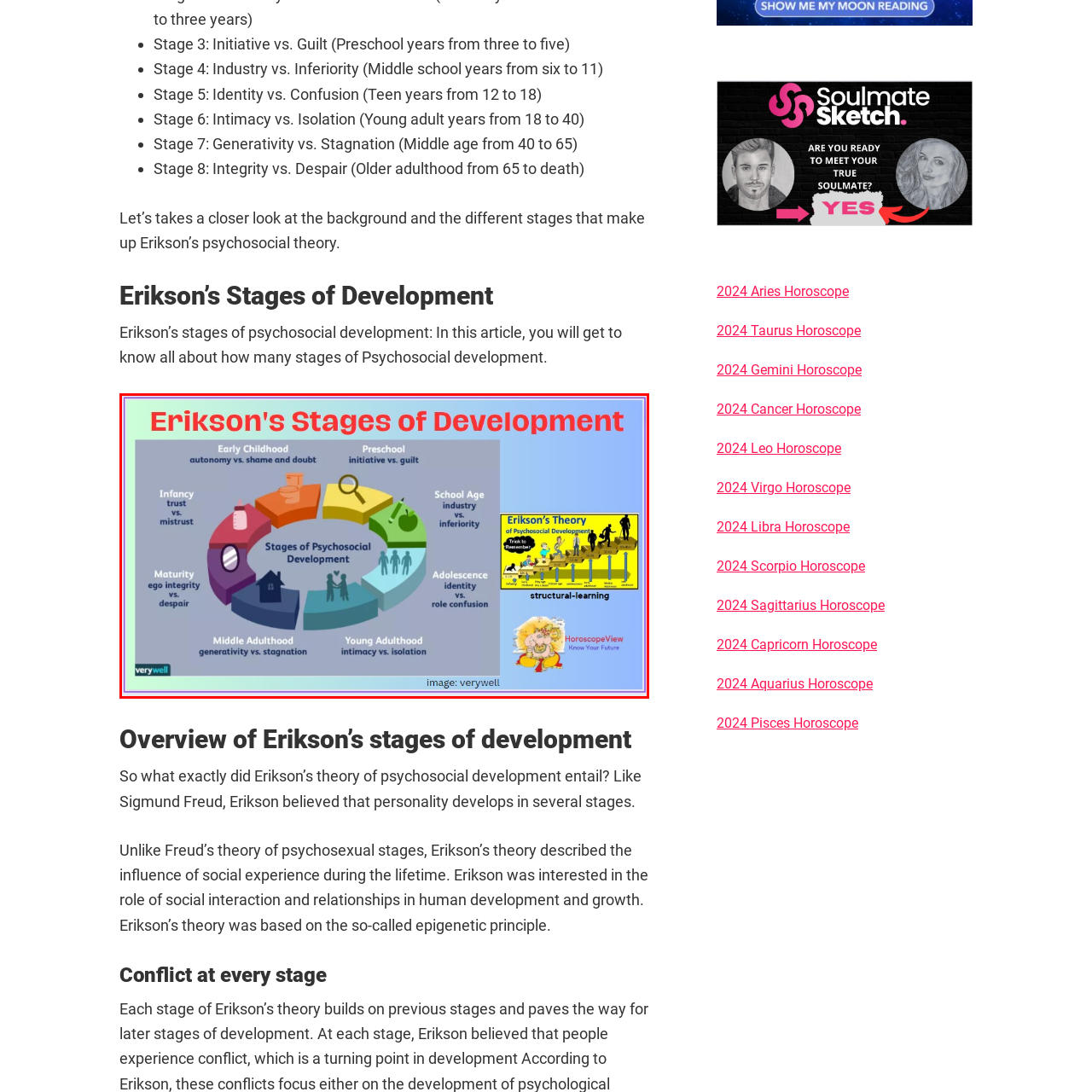Give a comprehensive description of the picture highlighted by the red border.

This image illustrates "Erikson's Stages of Development," a visual representation of Erik Erikson’s theory of psychosocial development. The circular diagram prominently features eight stages, each associated with a specific conflict that individuals face throughout their lives. 

1. **Infancy** addresses the conflict of trust vs. mistrust.
2. **Early Childhood** revolves around autonomy vs. shame and doubt.
3. **Preschool** focuses on initiative vs. guilt.
4. **School Age** tackles industry vs. inferiority.
5. **Adolescence** is centered on identity vs. role confusion.
6. **Young Adulthood** conveys intimacy vs. isolation.
7. **Middle Adulthood** highlights generativity vs. stagnation.
8. **Maturity** concludes with ego integrity vs. despair.

The image, attributed to Verywell, is designed with vibrant colors and simplified icons to represent each stage clearly. In the top right corner, there is additional context related to Erikson's theory, while side elements appear to connect to the theme of personal growth and future insights. This educational graphic serves as a helpful guide to understanding the complexities of human psychosocial development across different life phases.